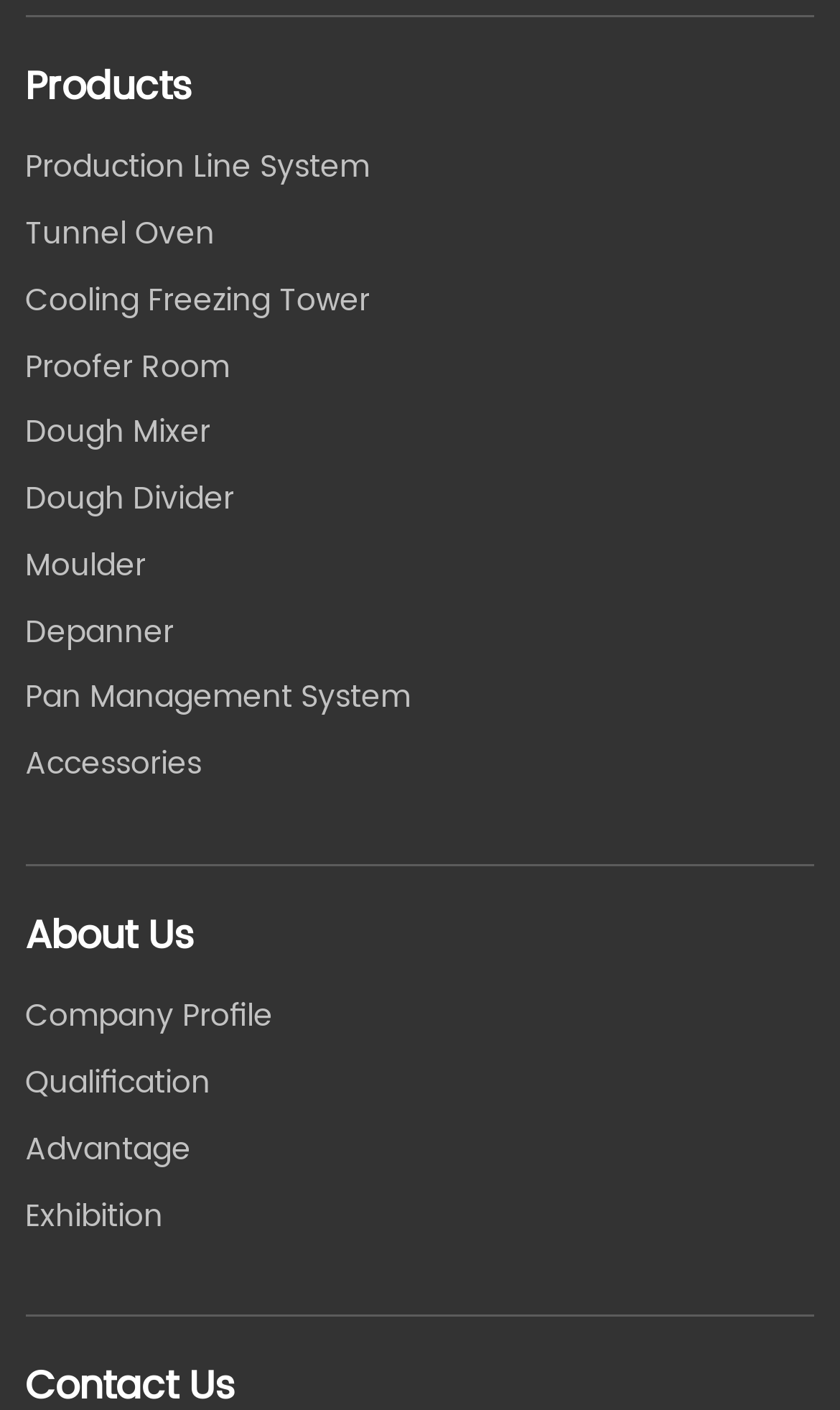What is the first product listed?
Please provide a single word or phrase as your answer based on the screenshot.

Production Line System